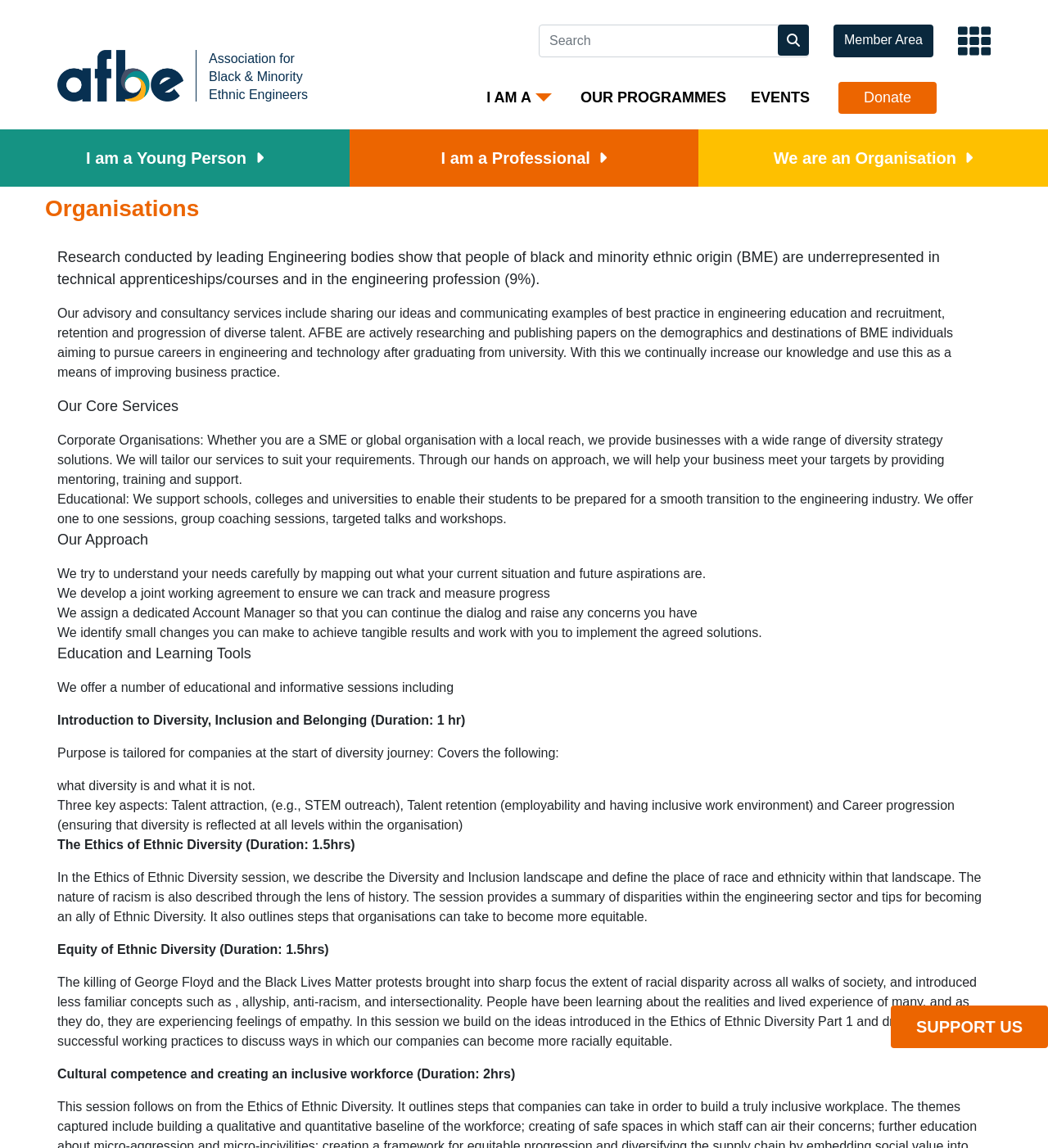Locate the bounding box coordinates of the clickable element to fulfill the following instruction: "Search for something". Provide the coordinates as four float numbers between 0 and 1 in the format [left, top, right, bottom].

[0.514, 0.021, 0.772, 0.05]